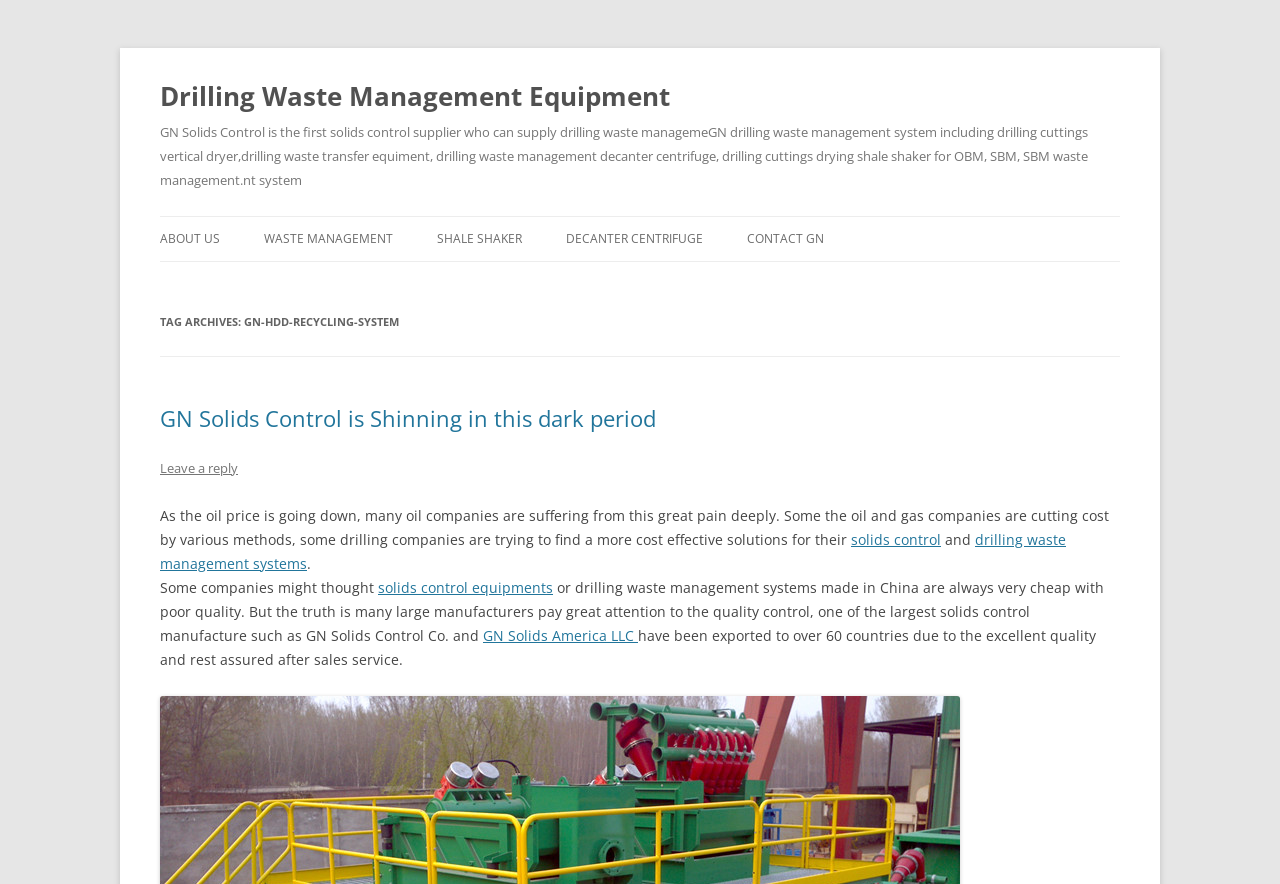Review the image closely and give a comprehensive answer to the question: What is the company mentioned in this webpage?

The company mentioned in this webpage is GN Solids Control, which is a manufacturer of solids control equipment and drilling waste management systems. This is evident from the static texts and links on the webpage.